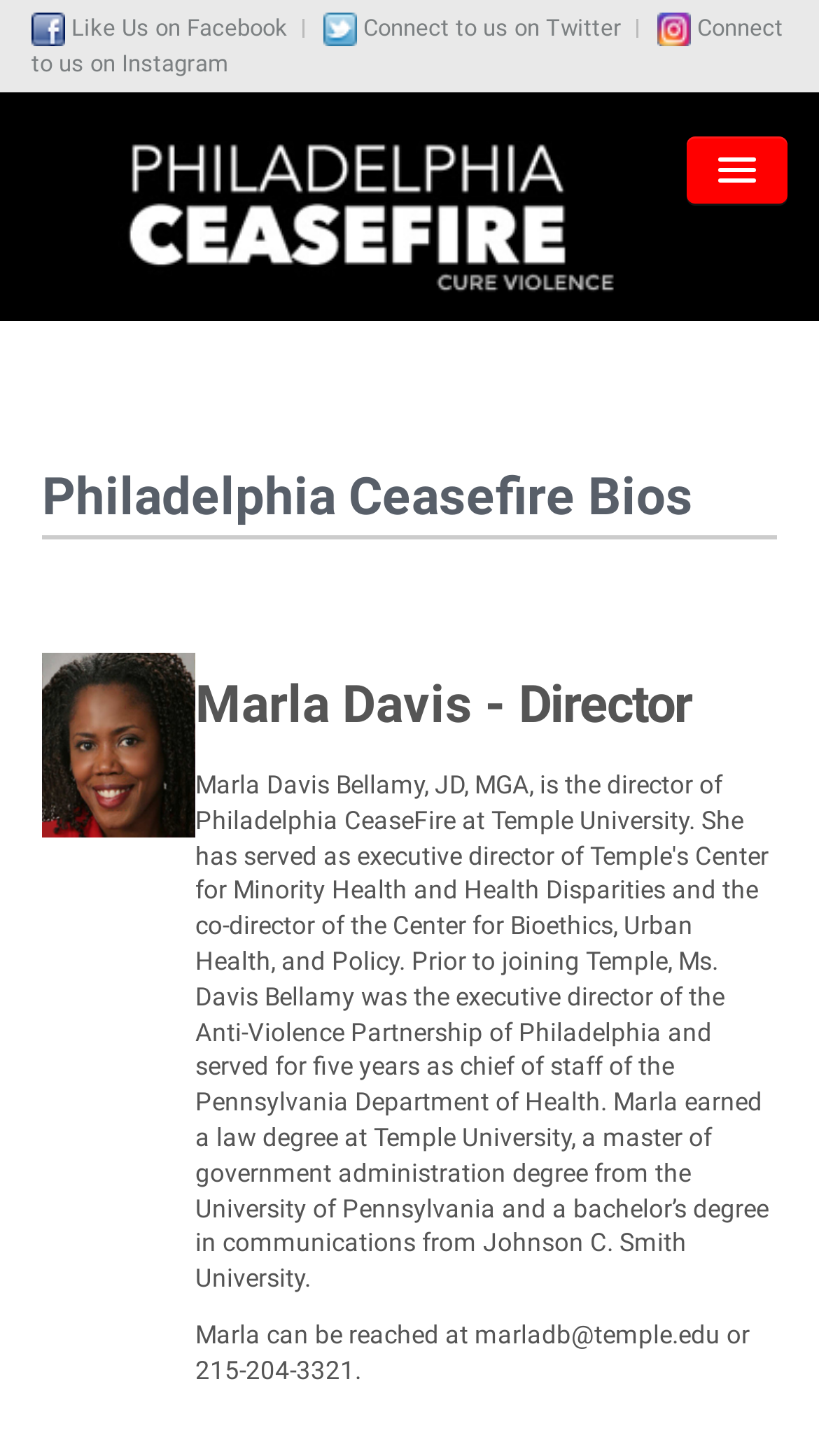How many columns are in the table on the webpage?
Using the image, elaborate on the answer with as much detail as possible.

I found the answer by looking at the LayoutTable element and its child elements, which suggest that there is only one column in the table.